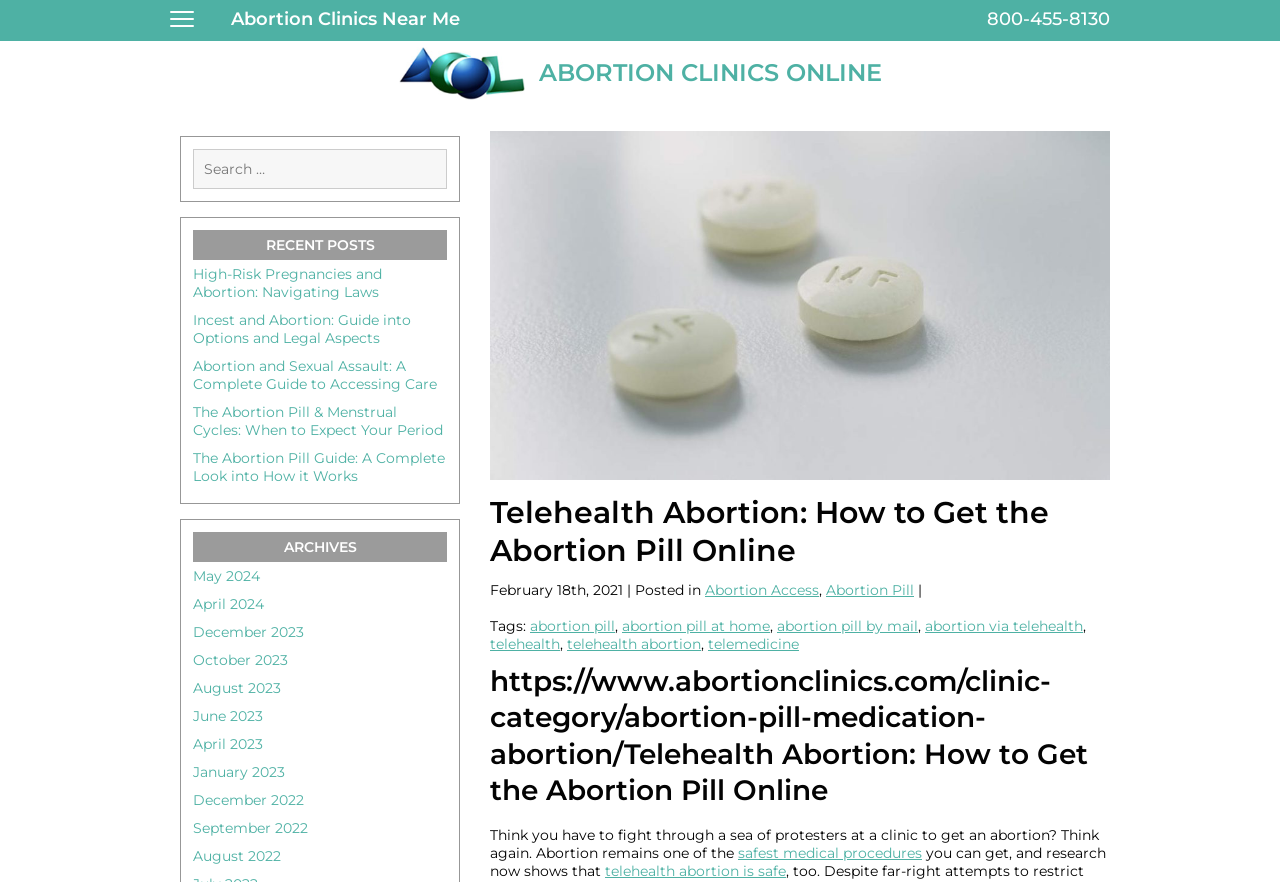Bounding box coordinates are specified in the format (top-left x, top-left y, bottom-right x, bottom-right y). All values are floating point numbers bounded between 0 and 1. Please provide the bounding box coordinate of the region this sentence describes: abortion pill at home

[0.486, 0.7, 0.602, 0.72]